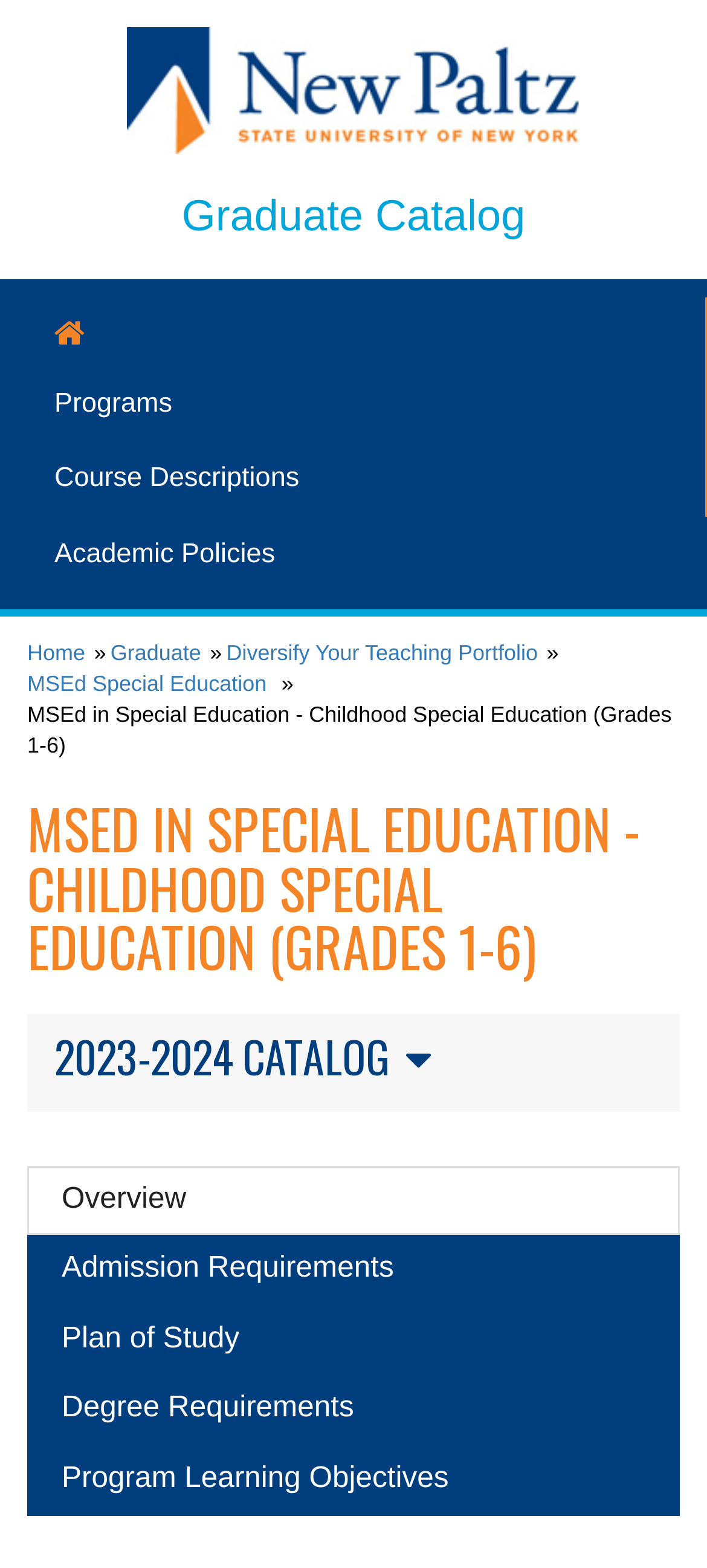Given the description of a UI element: "Degree Requirements", identify the bounding box coordinates of the matching element in the webpage screenshot.

[0.038, 0.877, 0.962, 0.922]